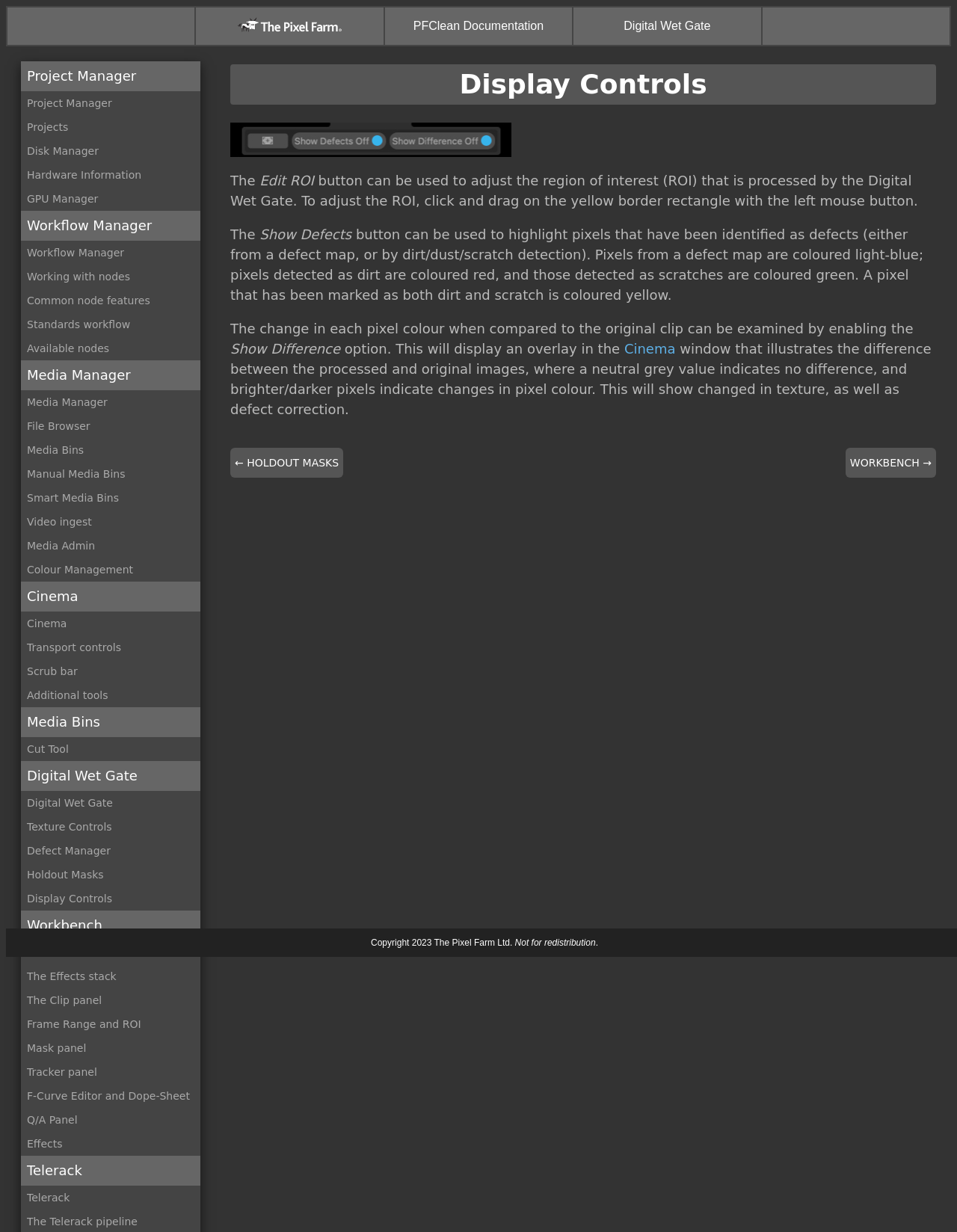Analyze the image and deliver a detailed answer to the question: How many links are there under the 'Media Manager' section?

I counted the number of links under the 'Media Manager' section, which are 'Media Manager', 'File Browser', 'Media Bins', 'Manual Media Bins', and 'Smart Media Bins'.